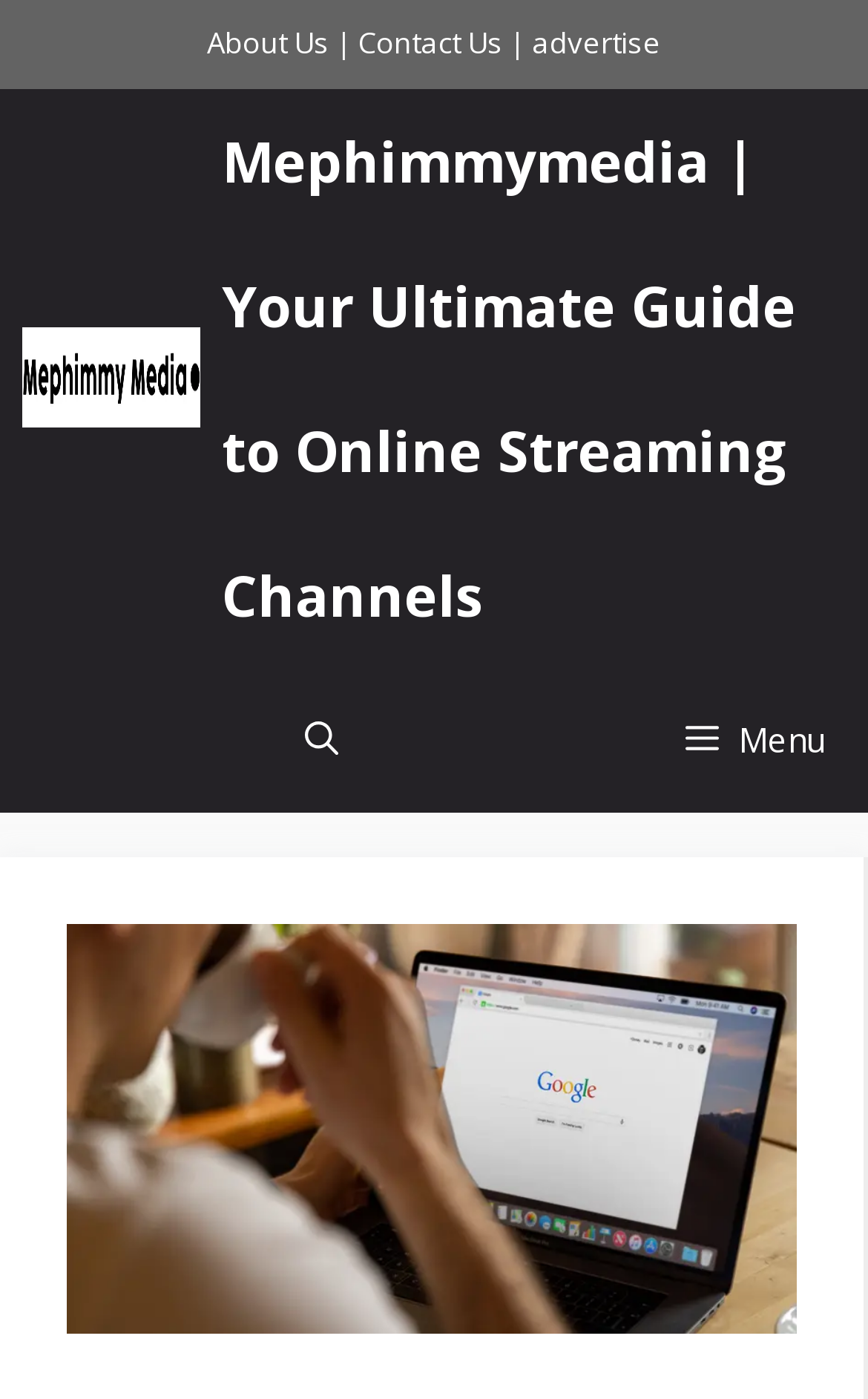How many complementary links are there at the top of the webpage?
With the help of the image, please provide a detailed response to the question.

I found three links at the top of the webpage under the 'complementary' element: 'About Us', '|' (a separator), and 'Contact Us'.